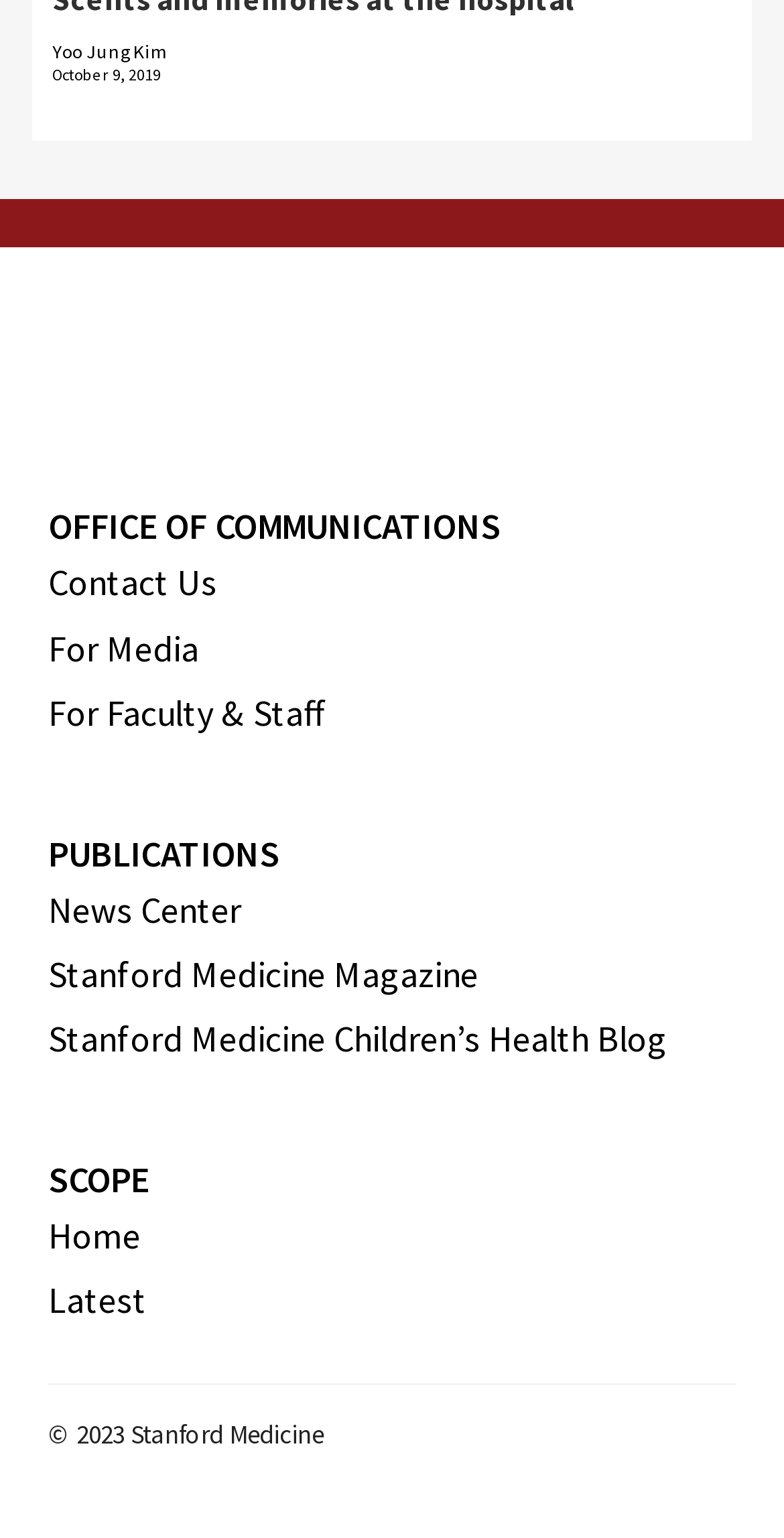Identify the bounding box coordinates of the region that should be clicked to execute the following instruction: "Go to SCOPE Home".

[0.062, 0.788, 0.179, 0.818]